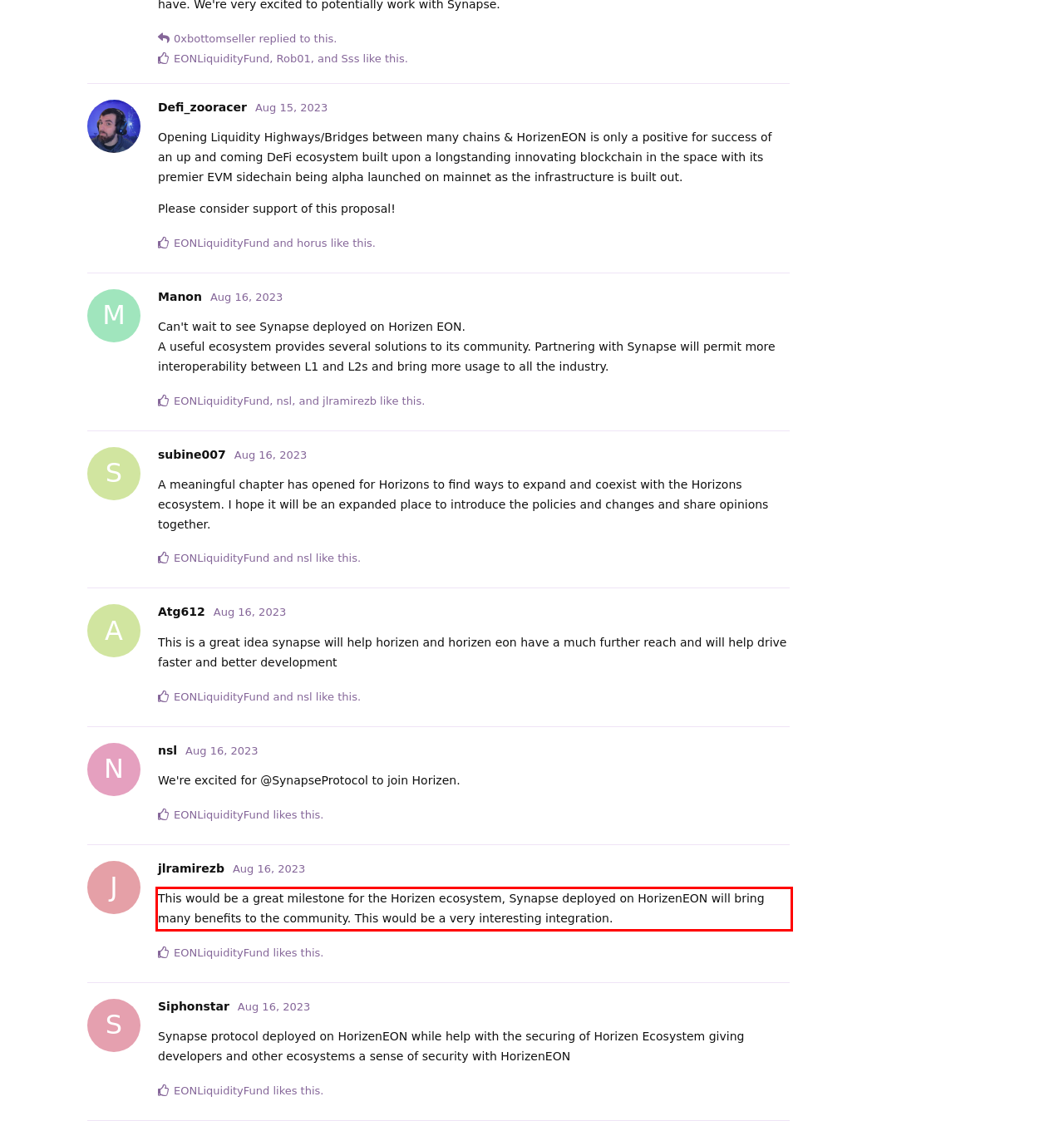You are presented with a screenshot containing a red rectangle. Extract the text found inside this red bounding box.

This would be a great milestone for the Horizen ecosystem, Synapse deployed on HorizenEON will bring many benefits to the community. This would be a very interesting integration.